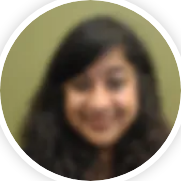Please reply to the following question with a single word or a short phrase:
What is Aparna Bhattacharyya's role?

Executive Director